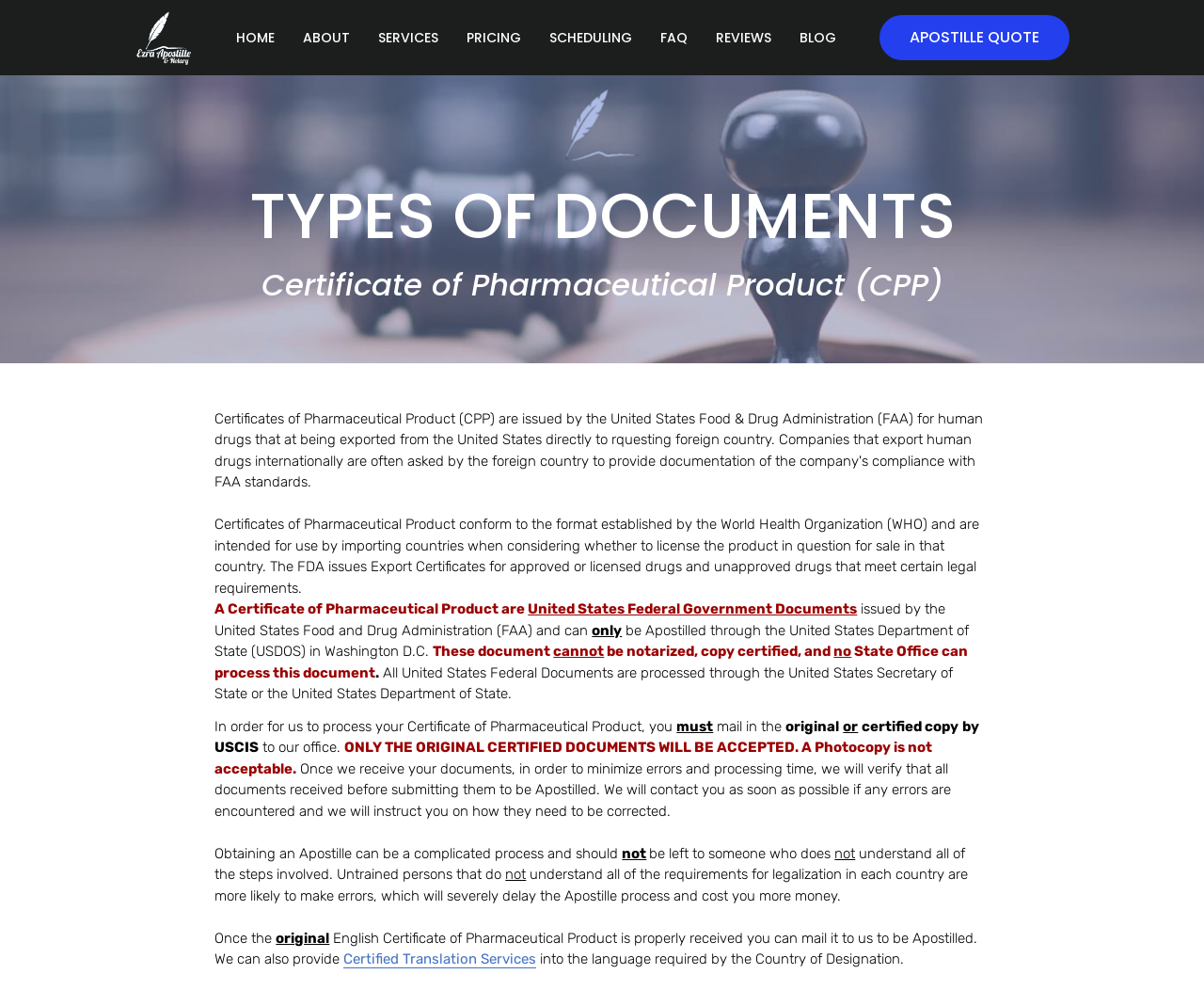Give a full account of the webpage's elements and their arrangement.

The webpage appears to be a business website, likely related to apostille services. At the top, there is a navigation menu with 9 links: HOME, ABOUT, SERVICES, PRICING, SCHEDULING, FAQ, REVIEWS, BLOG, and APOSTILLE QUOTE. 

Below the navigation menu, there is an image, followed by a heading "TYPES OF DOCUMENTS" and a subheading "Certificate of Pharmaceutical Product (CPP)". 

The main content of the webpage is a block of text that explains the process of obtaining an apostille for a Certificate of Pharmaceutical Product. The text is divided into several paragraphs, with some sentences broken up into separate lines. The text describes the requirements for the document, the process of submitting it for apostille, and the importance of using a professional service to avoid errors and delays. 

There is also a link to "Certified Translation Services" at the bottom of the page.